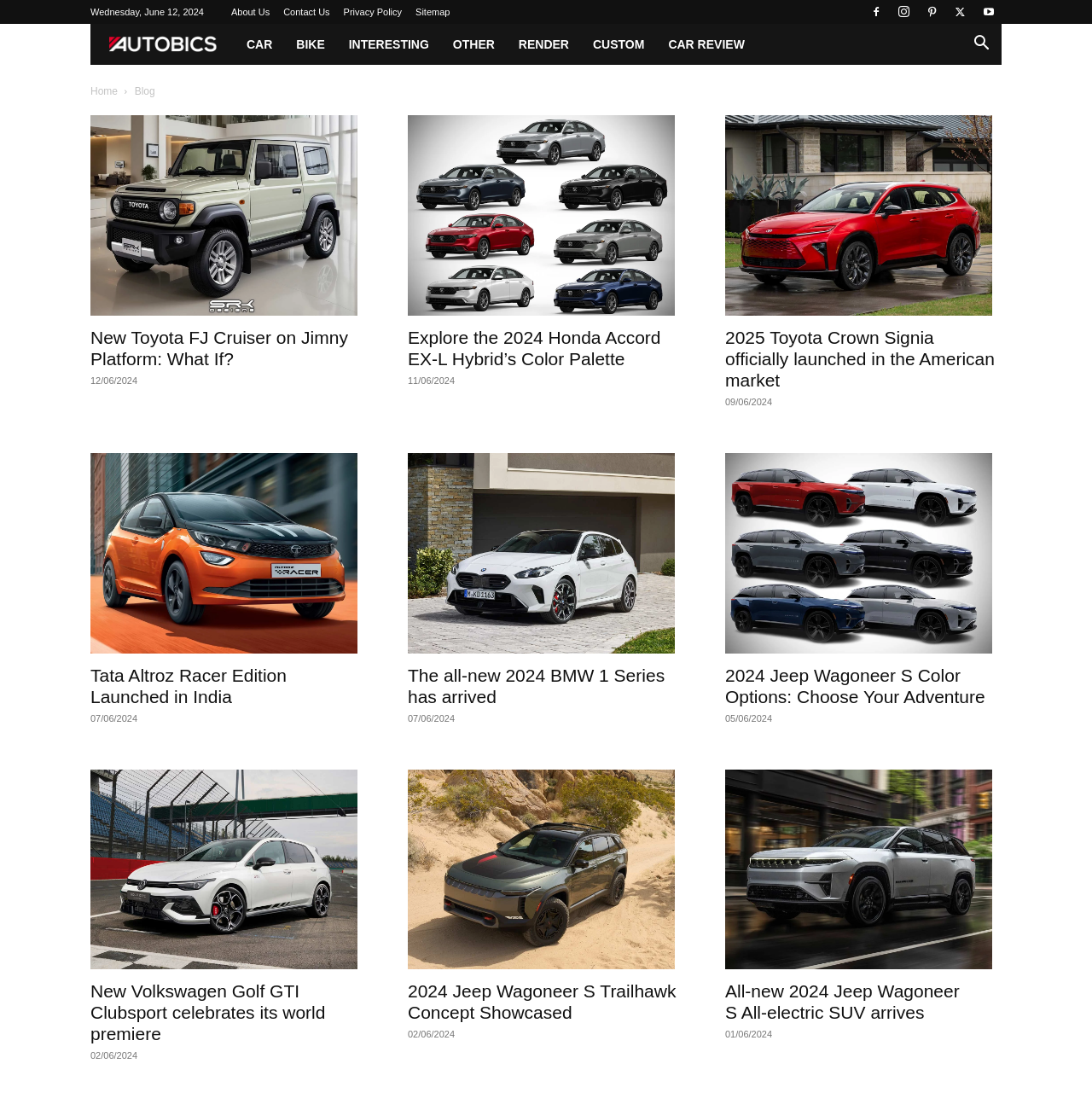Carefully observe the image and respond to the question with a detailed answer:
How many color options are shown for the 2024 Honda Accord EX-L Hybrid?

The webpage displays an image of the 2024 Honda Accord EX-L Hybrid with the caption '2024 Honda Accord EX L Hybrid All Colors', suggesting that all color options are shown.